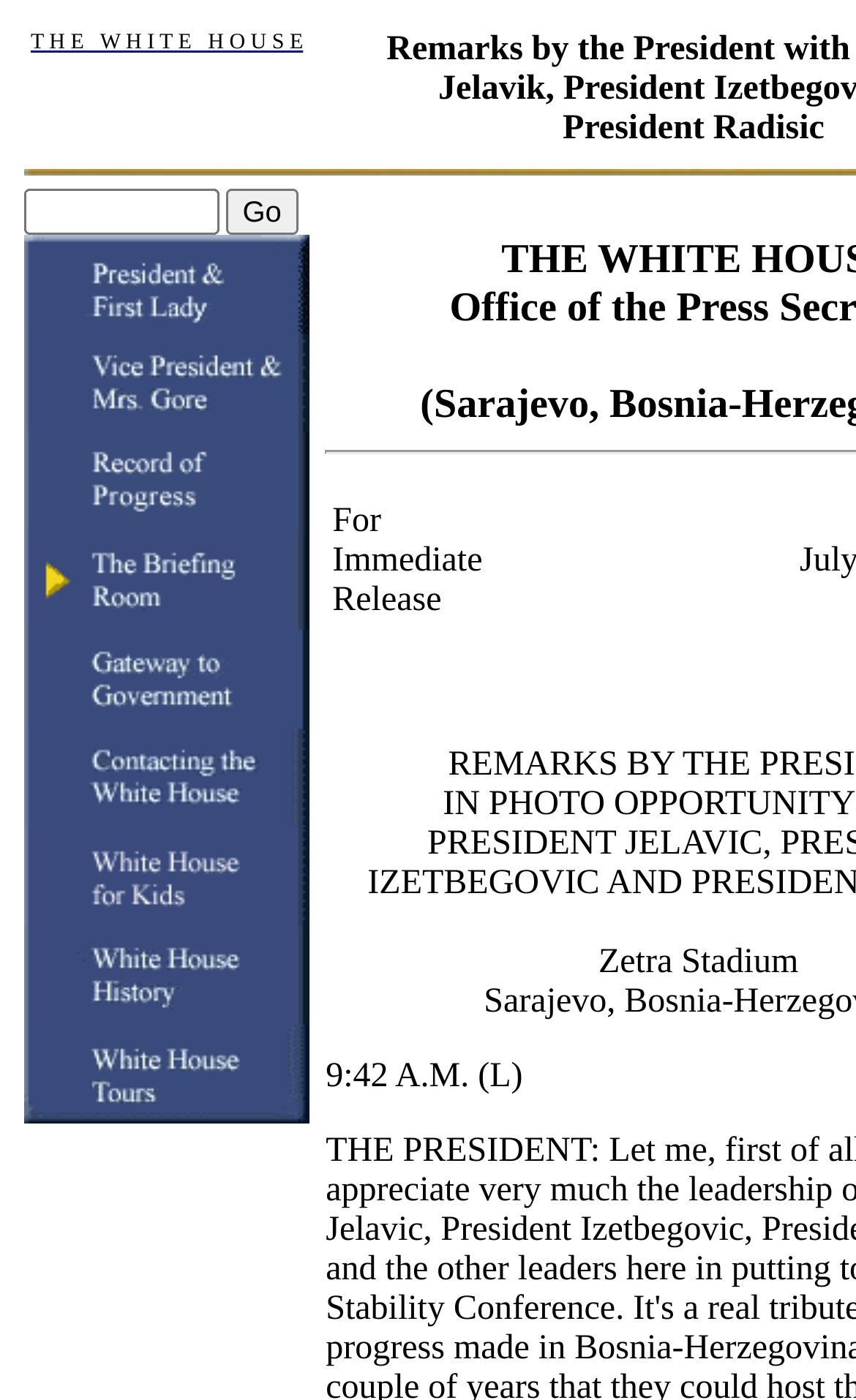Give an extensive and precise description of the webpage.

The webpage appears to be a news article or press release from the White House. At the top, there is a header with a link labeled "THE WHITE HOUSE" in a table cell. Below this header, there is a search bar with a "Go" button to the right. 

On the left side of the page, there are multiple links, each accompanied by an image. These links and images are stacked vertically, taking up a significant portion of the left side of the page. 

On the right side of the page, there is a section with two table cells. The top cell contains the text "For Immediate Release", and the bottom cell is empty. 

Further down the page, there is a static text element with the title "Zetra Stadium". Below this, there is another static text element with the timestamp "9:42 A.M. (L)".